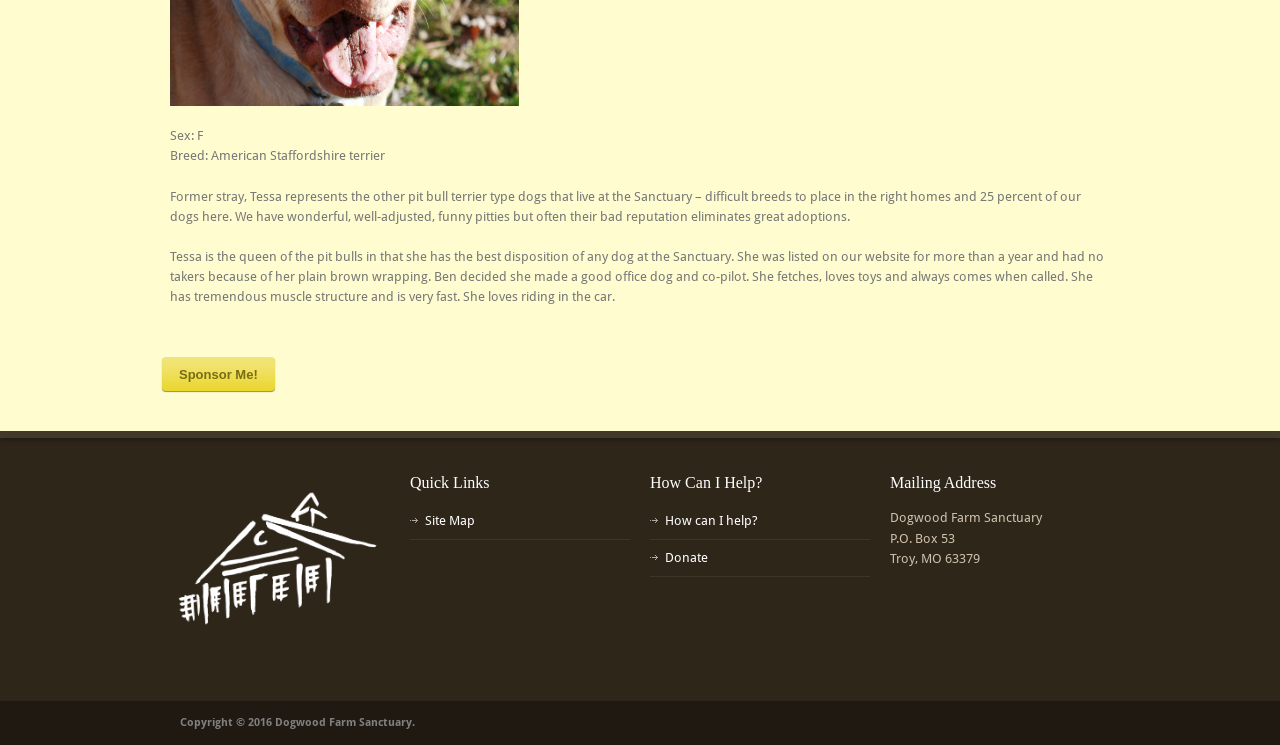Find the bounding box coordinates for the element described here: "Donate".

[0.52, 0.739, 0.553, 0.759]